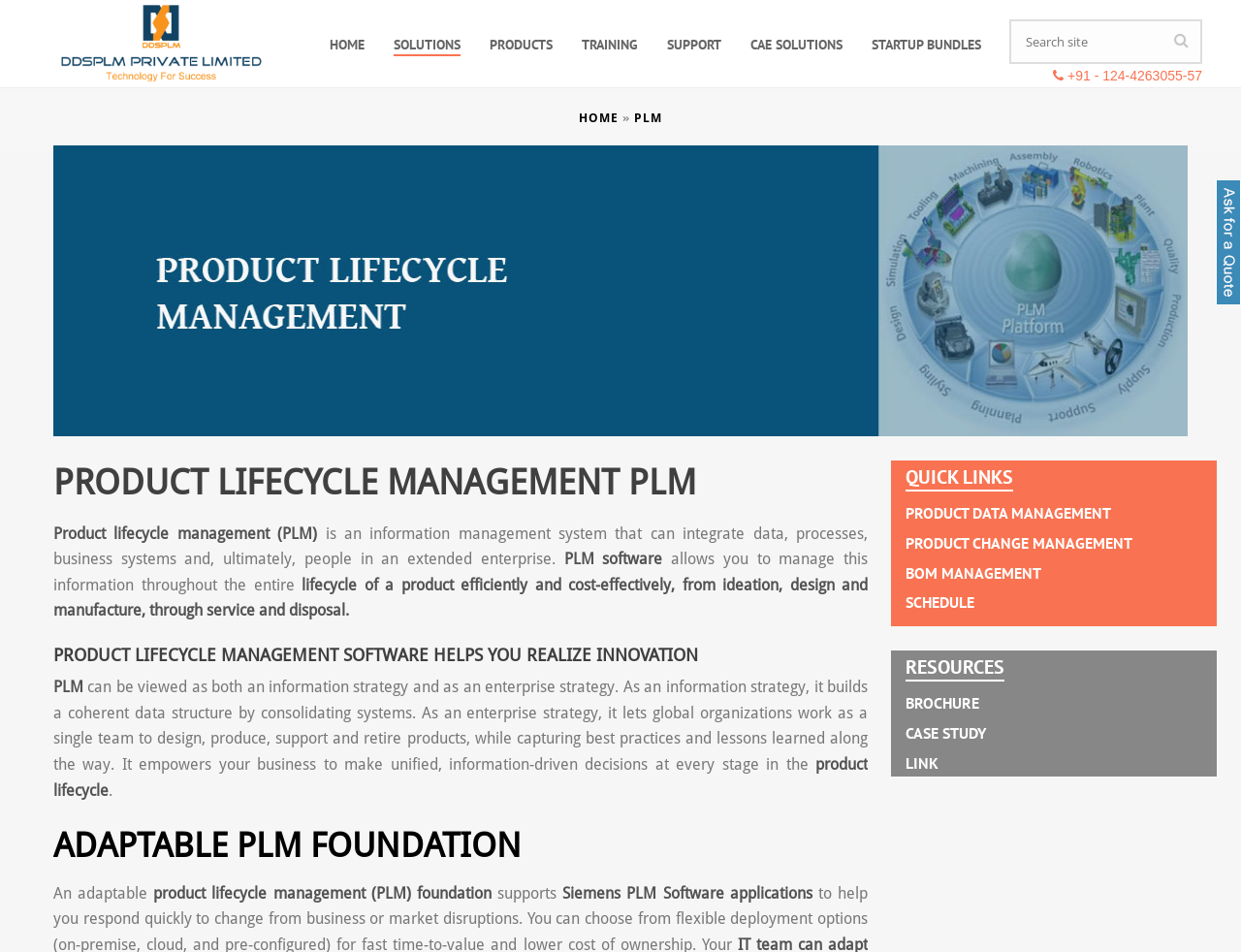Locate the bounding box coordinates of the area where you should click to accomplish the instruction: "Learn about Product lifecycle management (PLM)".

[0.043, 0.551, 0.256, 0.57]